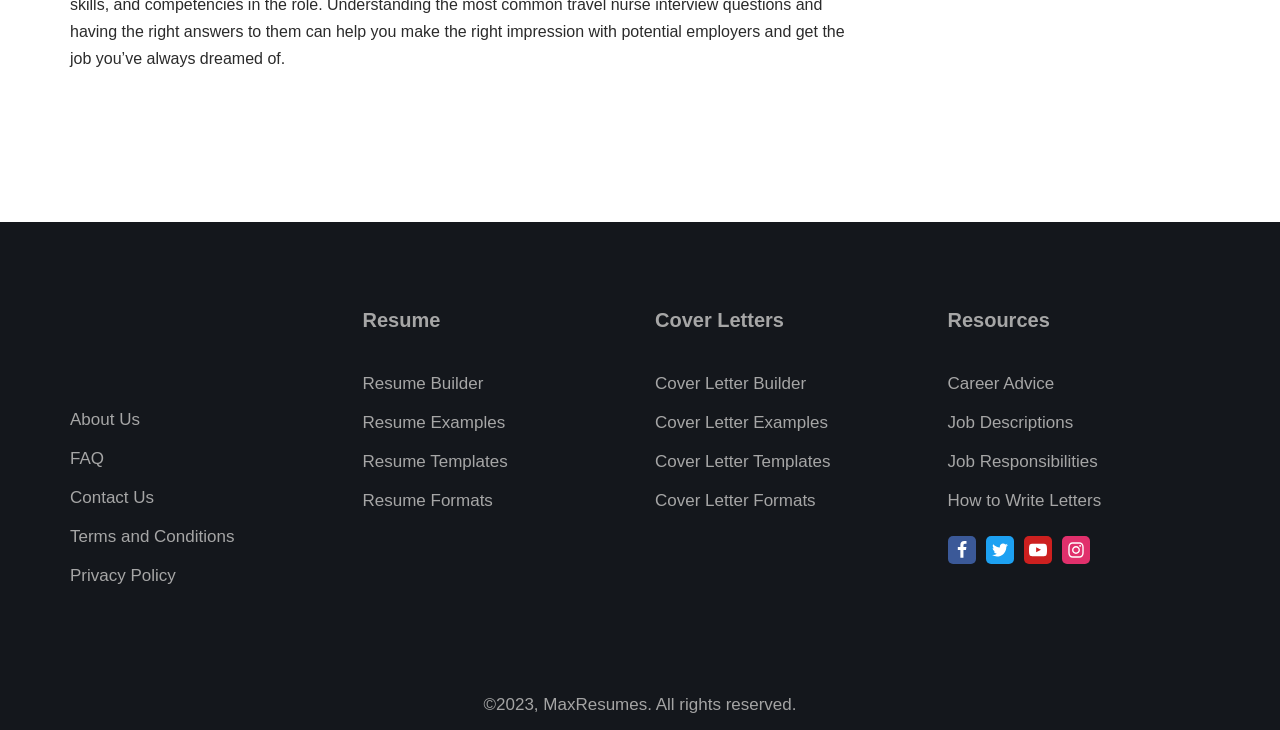Observe the image and answer the following question in detail: What is the name of the website?

The name of the website can be found in the top-left corner of the webpage, where the logo 'MaxResumes' is displayed.